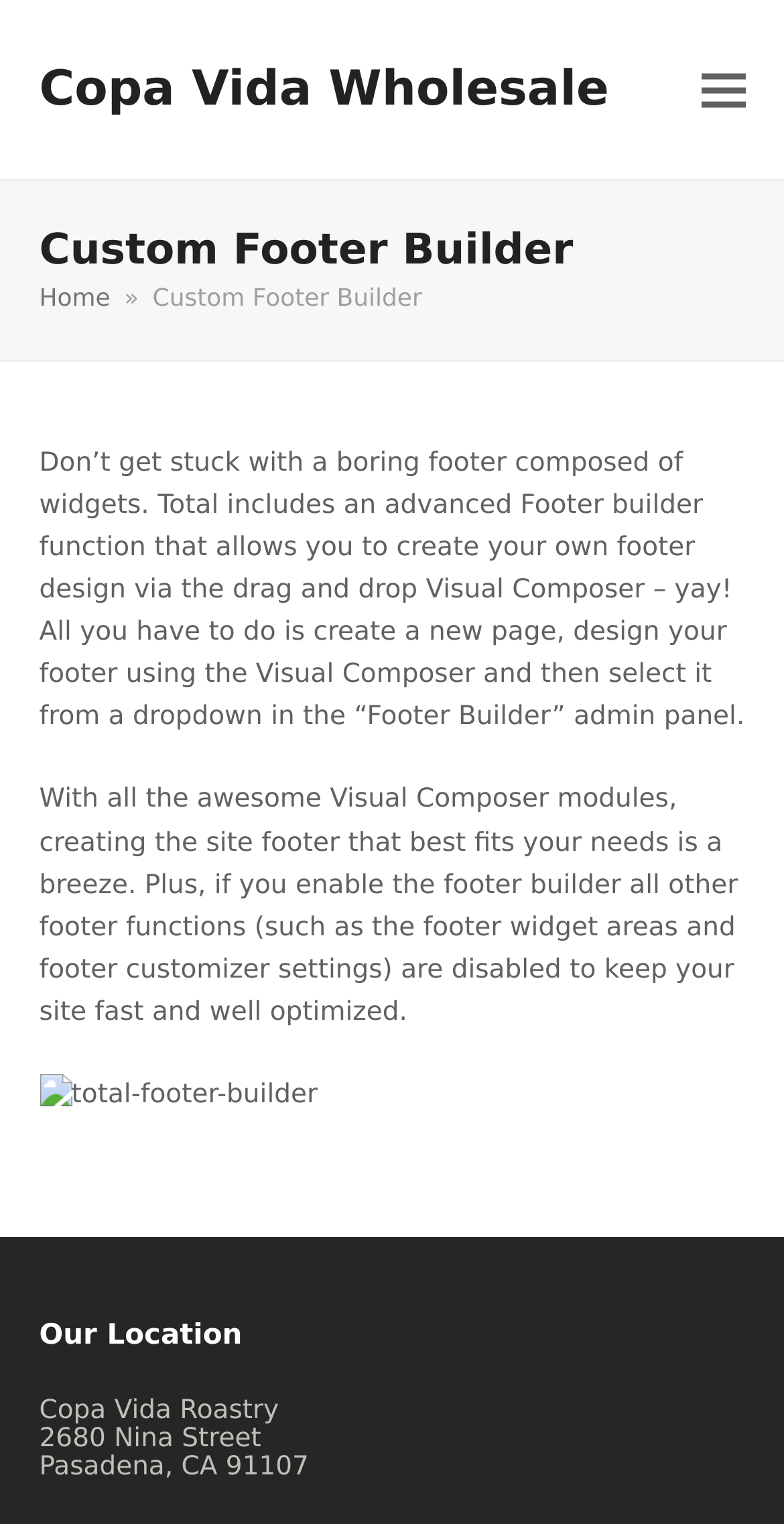What is the purpose of the Footer Builder?
Answer the question with detailed information derived from the image.

The purpose of the Footer Builder can be inferred from the text on the webpage, which states that it allows users to create their own footer design via the drag and drop Visual Composer, and that it disables other footer functions to keep the site fast and well optimized.